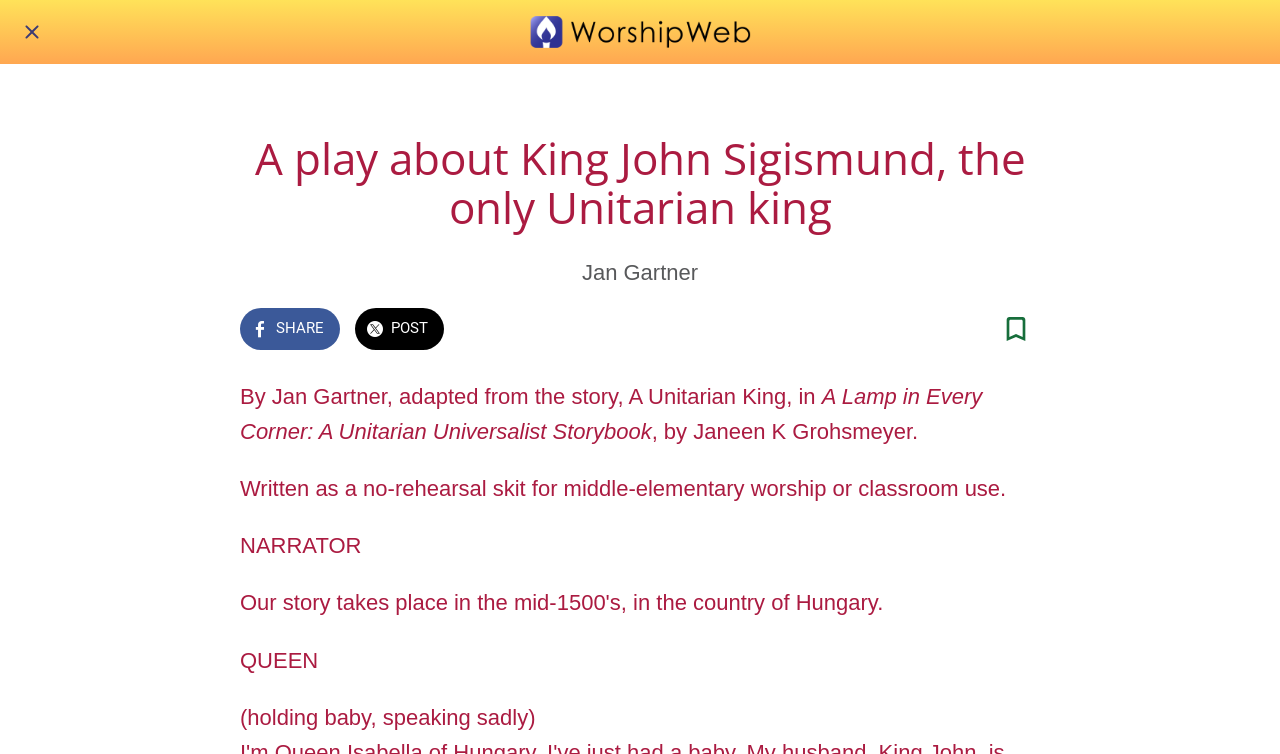Provide a thorough description of the webpage's content and layout.

This webpage appears to be a script or a play about King John Sigismund, the only Unitarian king. At the top right corner, there is a close button accompanied by a small image. Below it, there is a link with the title "A play about King John Sigismund, the only Unitarian king" which is also an image. 

On the left side of the page, there is a heading with the same title as the link. Below the heading, there is a line of text indicating the author, "Jan Gartner". 

To the right of the author's name, there are three buttons: "SHARE", "POST", and "Add to bookmarks", each accompanied by a small image. The "Add to bookmarks" button is located at the top right corner of the page.

The main content of the page starts below the author's name, with a description of the play's origin, "By Jan Gartner, adapted from the story, A Unitarian King, in A Lamp in Every Corner: A Unitarian Universalist Storybook, by Janeen K Grohsmeyer." 

Following this description, there is a note about the play's purpose, "Written as a no-rehearsal skit for middle-elementary worship or classroom use." 

The rest of the page appears to be the script of the play, with character names such as "NARRATOR" and "QUEEN" and their corresponding lines. The queen's line is described as being spoken sadly while holding a baby.